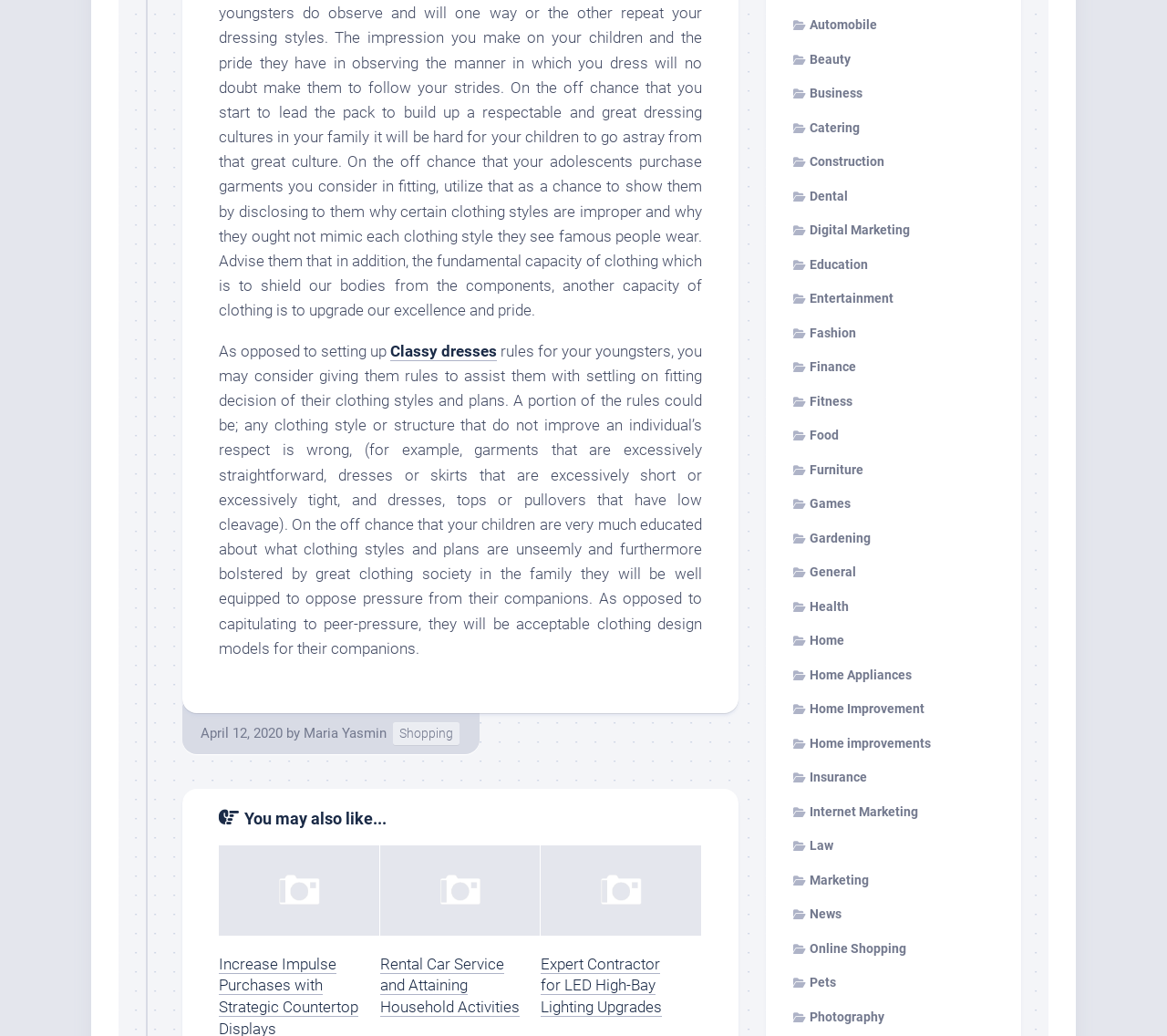Provide the bounding box coordinates for the UI element that is described as: "Digital Marketing".

[0.68, 0.215, 0.78, 0.229]